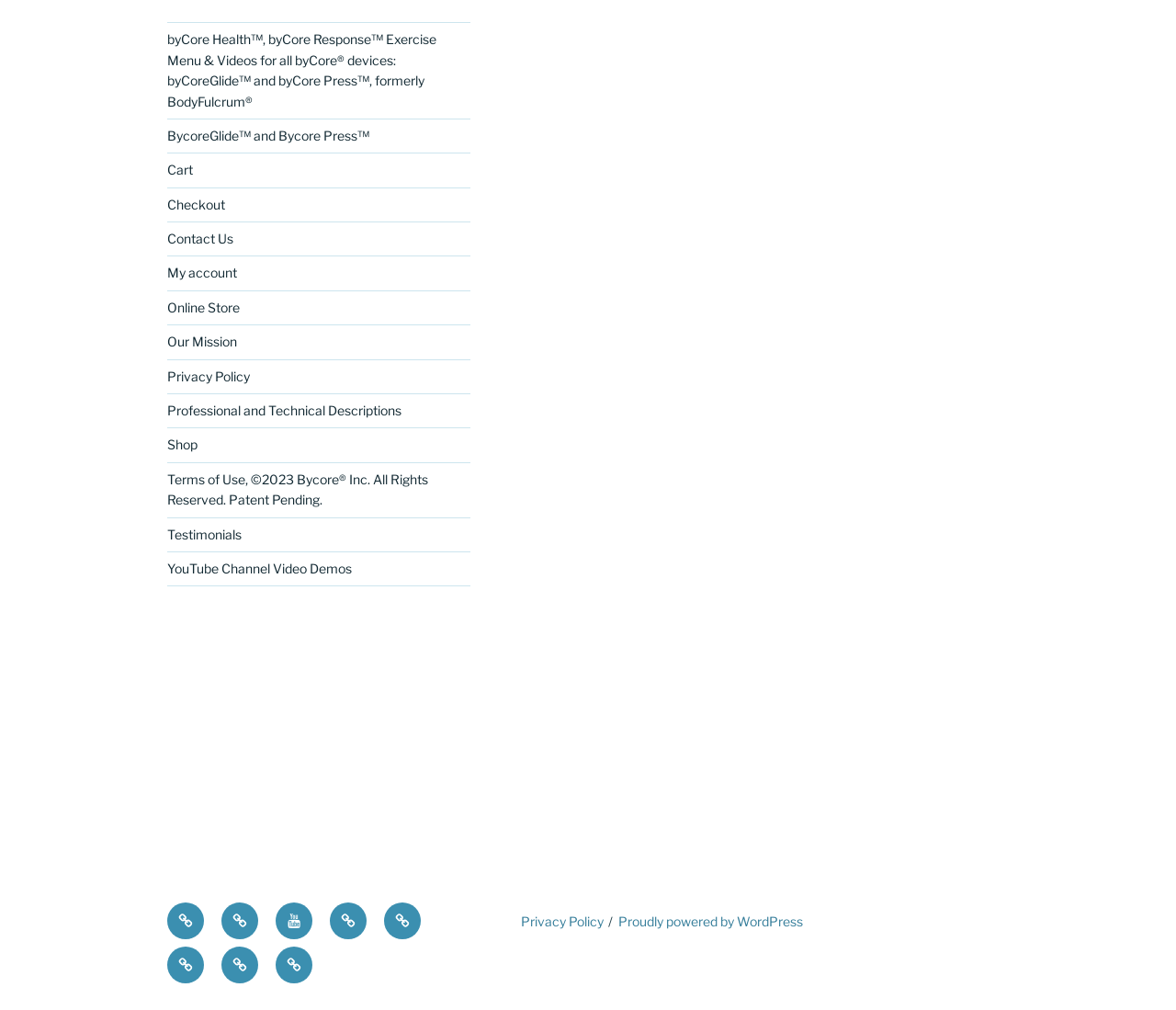Please give a succinct answer using a single word or phrase:
How many navigation menus are there?

2